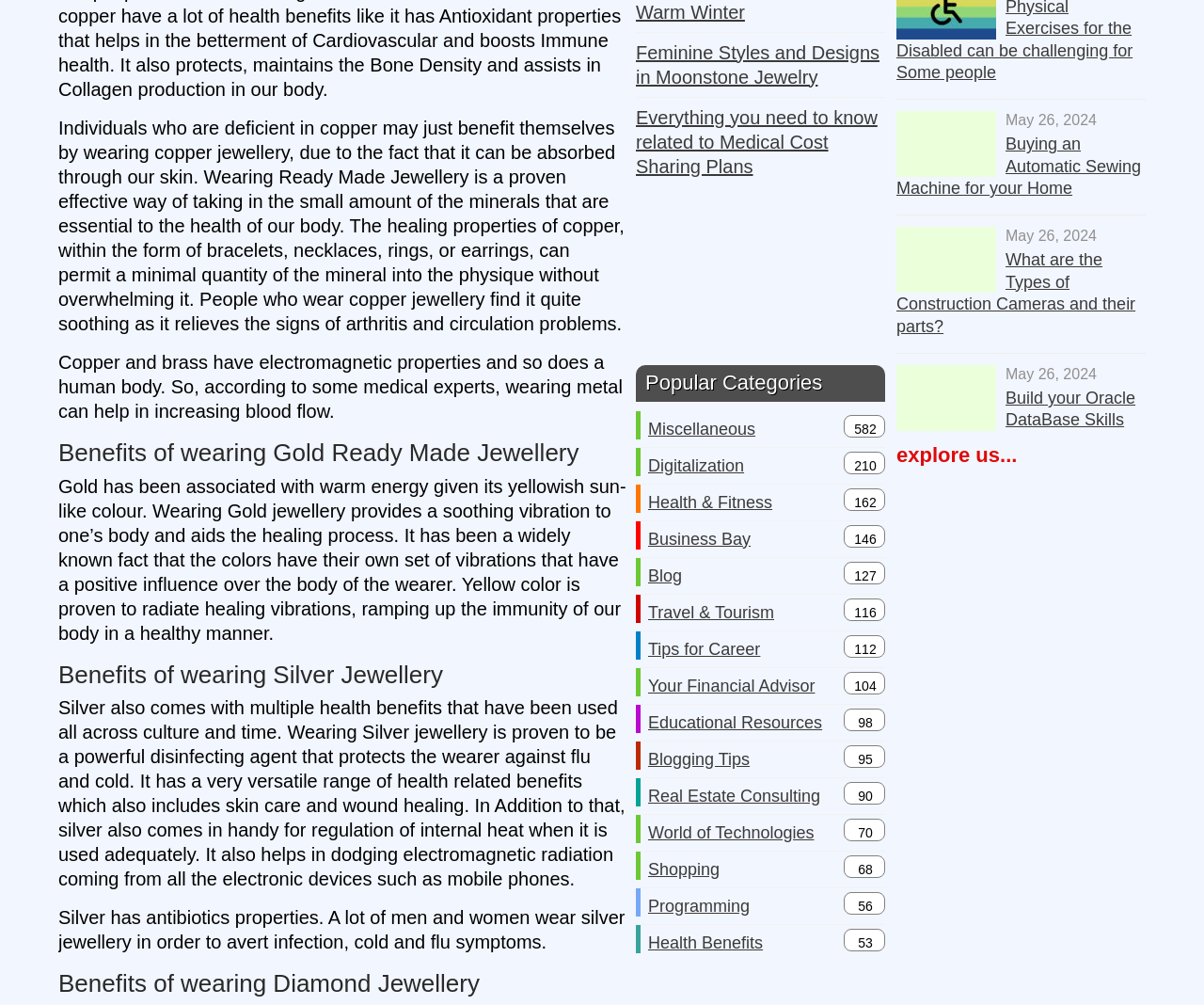What is the benefit of wearing copper jewelry?
Based on the image, answer the question in a detailed manner.

According to the webpage, wearing copper jewelry can relieve the symptoms of arthritis and circulation problems, as copper has healing properties that can be absorbed through the skin.